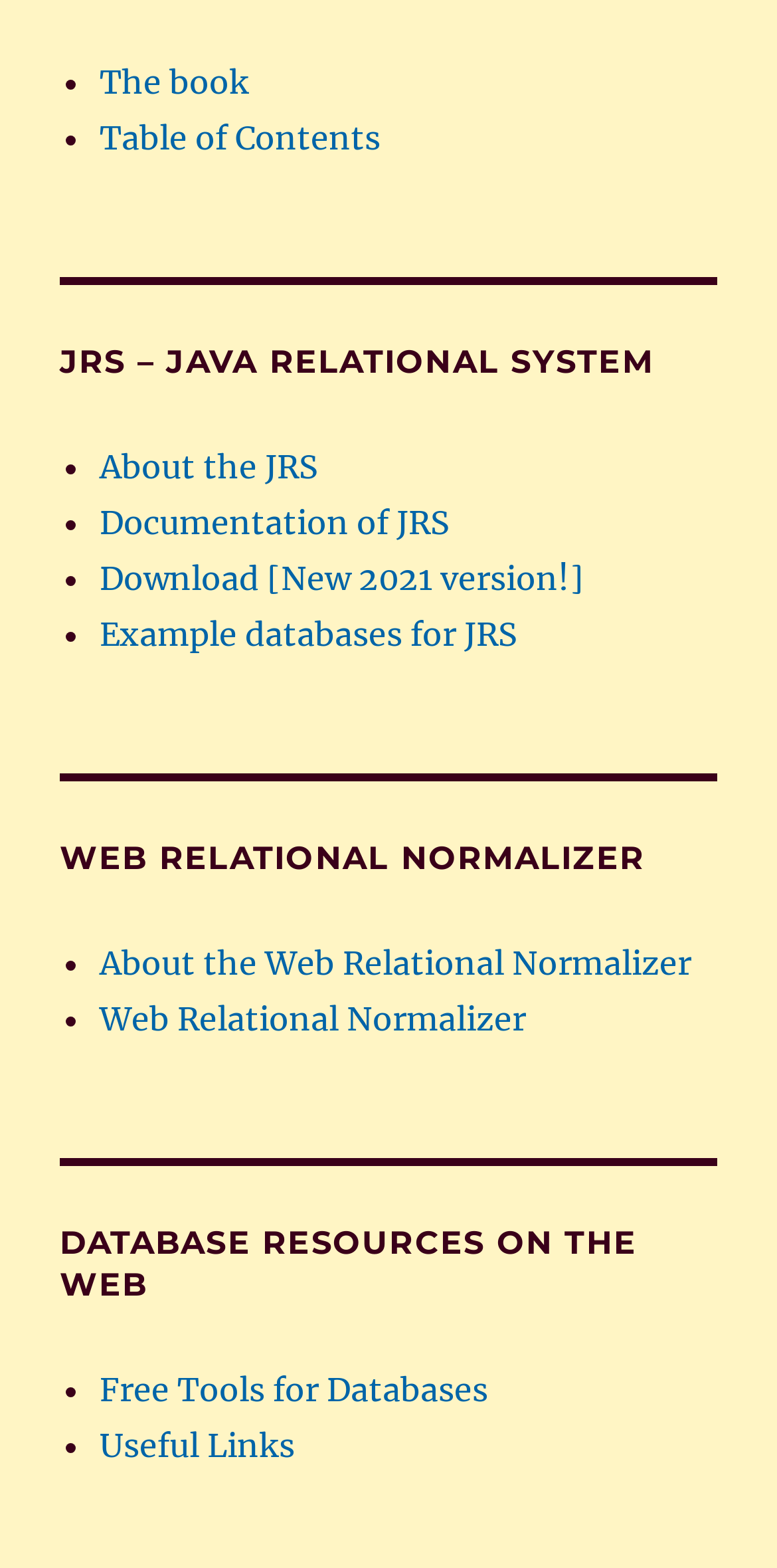Determine the bounding box coordinates of the clickable element necessary to fulfill the instruction: "View the book". Provide the coordinates as four float numbers within the 0 to 1 range, i.e., [left, top, right, bottom].

[0.128, 0.039, 0.32, 0.065]